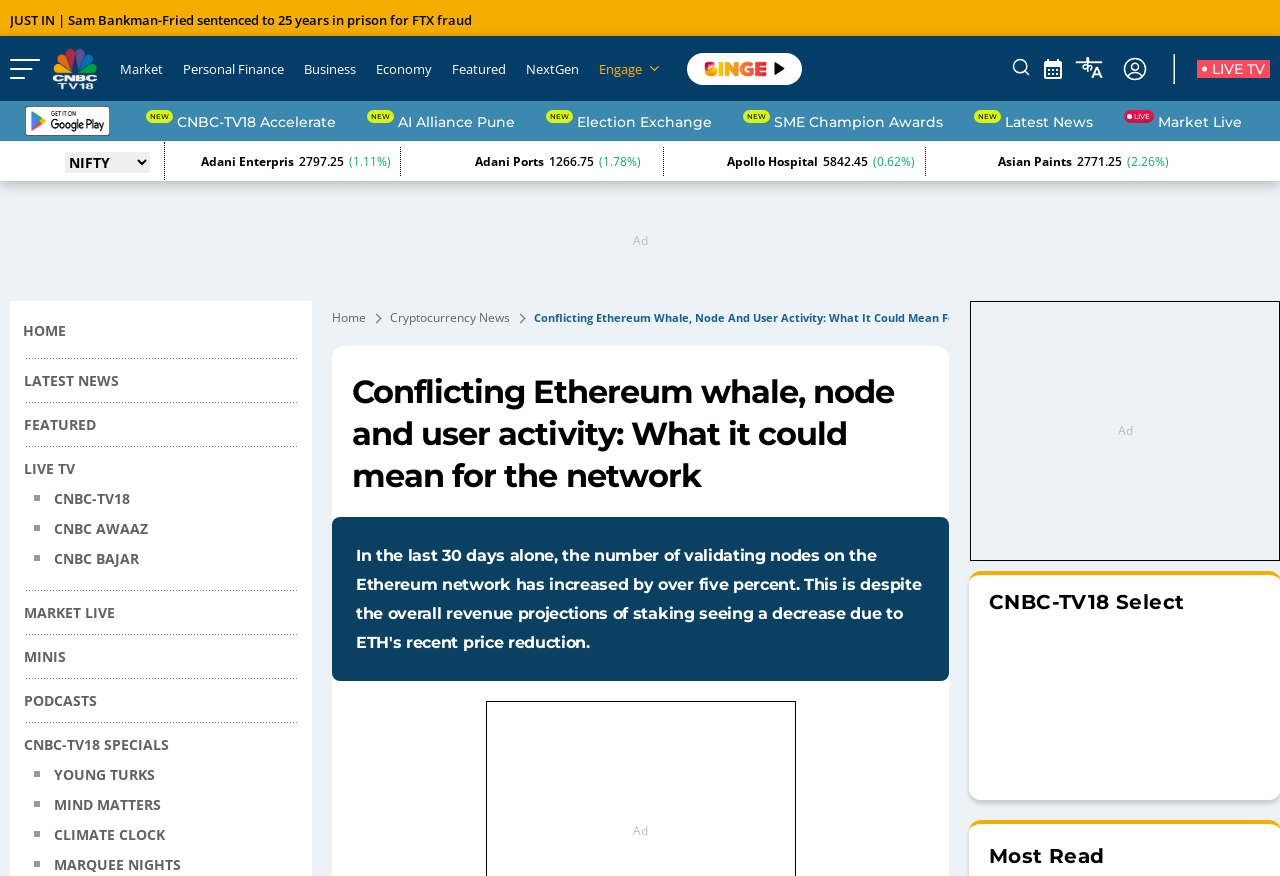Describe every aspect of the webpage in a detailed manner.

This webpage appears to be a news website, specifically focused on business and finance. At the top, there is a breaking news headline "JUST IN | Sam Bankman-Fried sentenced to 25 years in prison for FTX fraud" accompanied by a small image. Below this, there are several links to different sections of the website, including "Market", "Personal Finance", "Business", and "Economy".

To the right of these links, there is a section with several images and links, including a logo for "CNBC TV18" and a link to "LIVE TV". Below this, there are more links to various news categories, such as "LATEST NEWS", "FEATURED", and "MARKET LIVE".

The main content of the webpage appears to be an article titled "Conflicting Ethereum whale, node and user activity: What it could mean for the network". The article has a heading that summarizes the content, stating "In the last 30 days alone, the number of validating nodes on the Ethereum network has increased by over five percent. This is despite the overall revenue projections of staking seeing a decrease due to ETH's recent price reduction."

There are also several other sections on the webpage, including a "CNBC-TV18 SPECIALS" section with links to various TV shows, and a "CNBC-TV18 Select" section with links to sponsored content. At the bottom of the page, there are buttons to access "TV Shows" and "Digital Exclusives".

Overall, the webpage appears to be a news website focused on business and finance, with a mix of breaking news headlines, links to various news categories, and sponsored content.